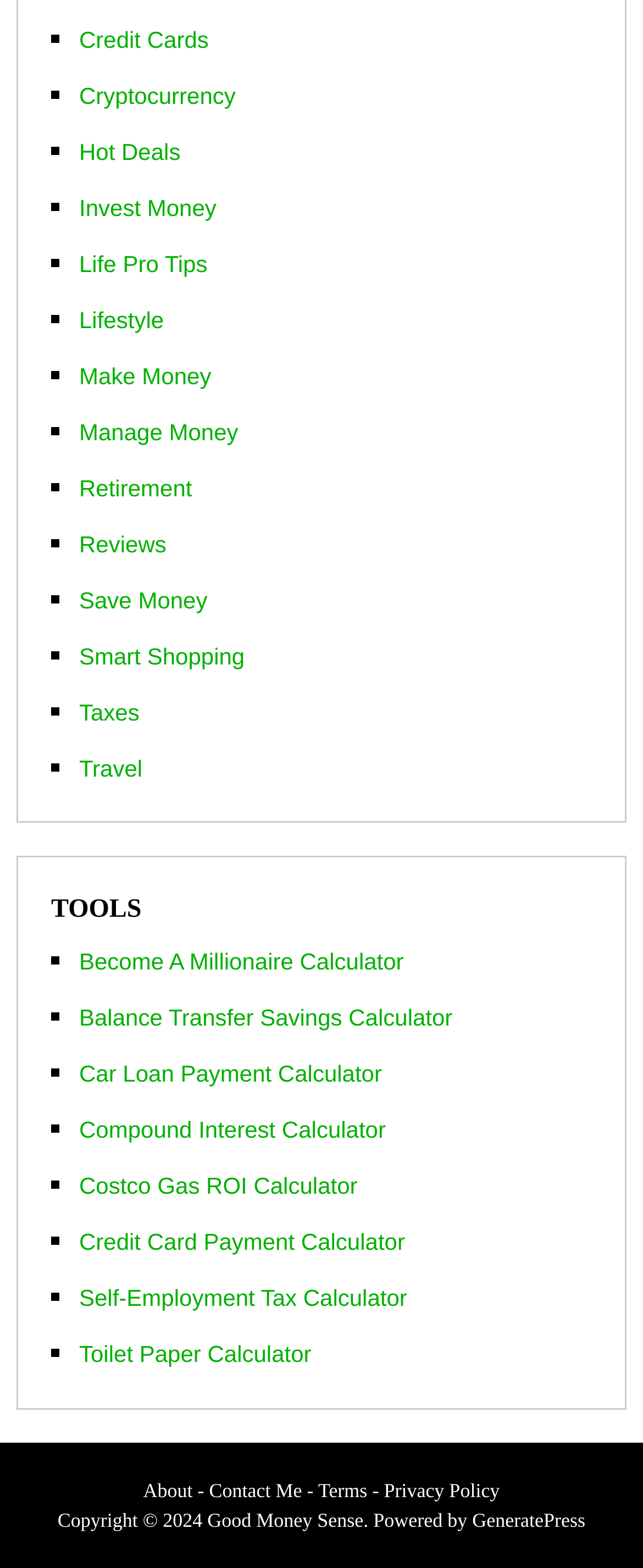Identify the bounding box coordinates of the clickable region to carry out the given instruction: "Check Reviews".

[0.123, 0.338, 0.259, 0.355]